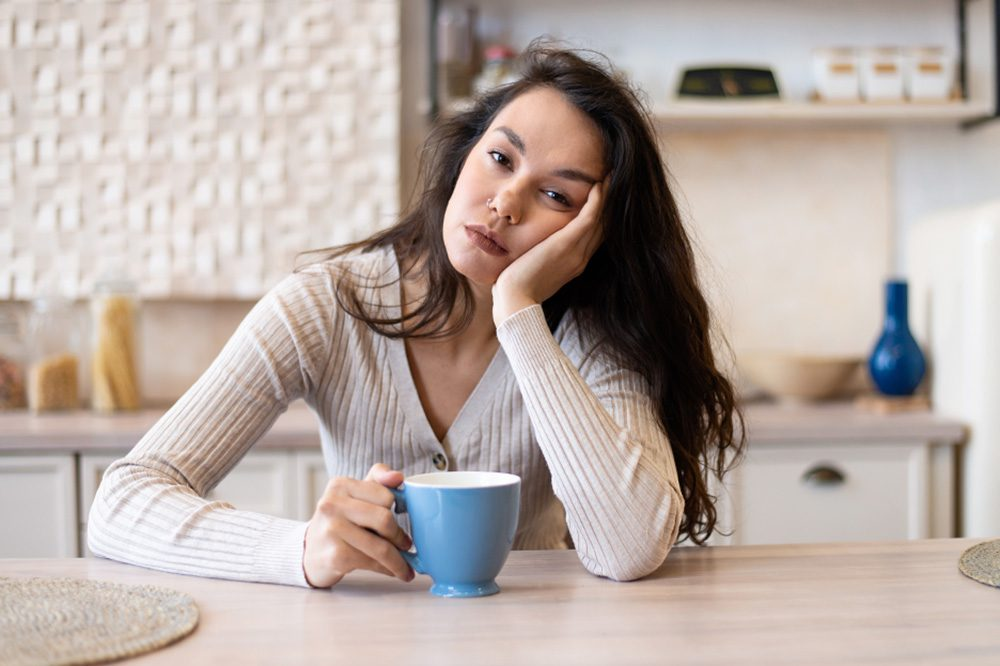Explain the details of the image you are viewing.

The image features a young woman seated at a wooden table, resting her chin on her hand with an expression of contemplation or weariness. She is holding a light blue coffee cup in her left hand, indicating a moment of pause or reflection, possibly while enjoying a cup of coffee. Her long, dark hair flows loosely over her shoulders, and she wears a light beige, ribbed sweater that adds a cozy touch to the scene. 

In the background, we can see a softly blurred kitchen setting, with shelves lined with kitchenware and a bowl, enhancing the homely atmosphere. The image evokes a sense of tranquility, contrasting with the potential chaos of daily life. The article's theme suggests a discussion on adrenal fatigue and coffee consumption, hinting at a deeper reflection on the relationship people have with coffee during difficult times.